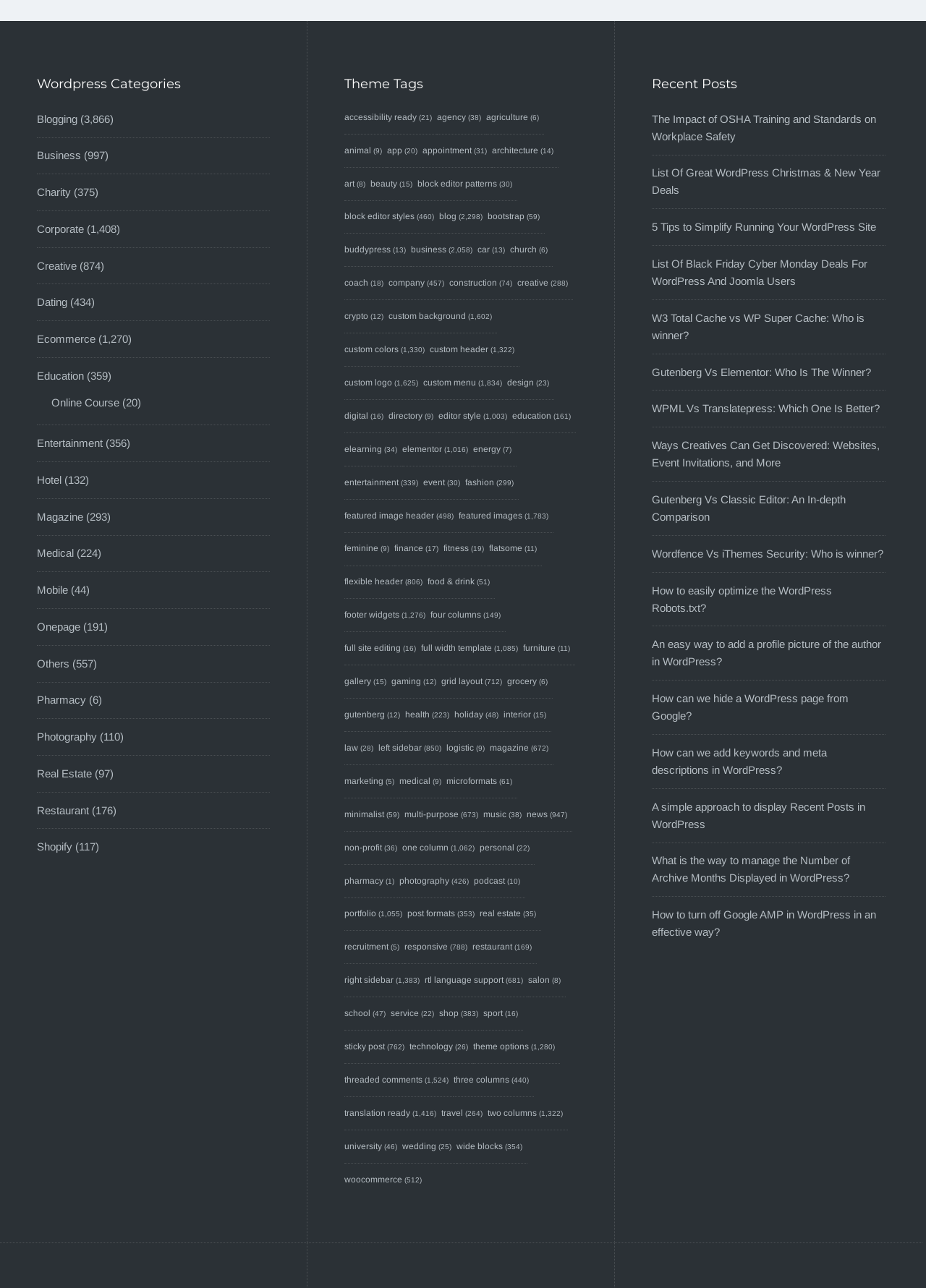Calculate the bounding box coordinates for the UI element based on the following description: "Grid Layout". Ensure the coordinates are four float numbers between 0 and 1, i.e., [left, top, right, bottom].

[0.477, 0.525, 0.521, 0.533]